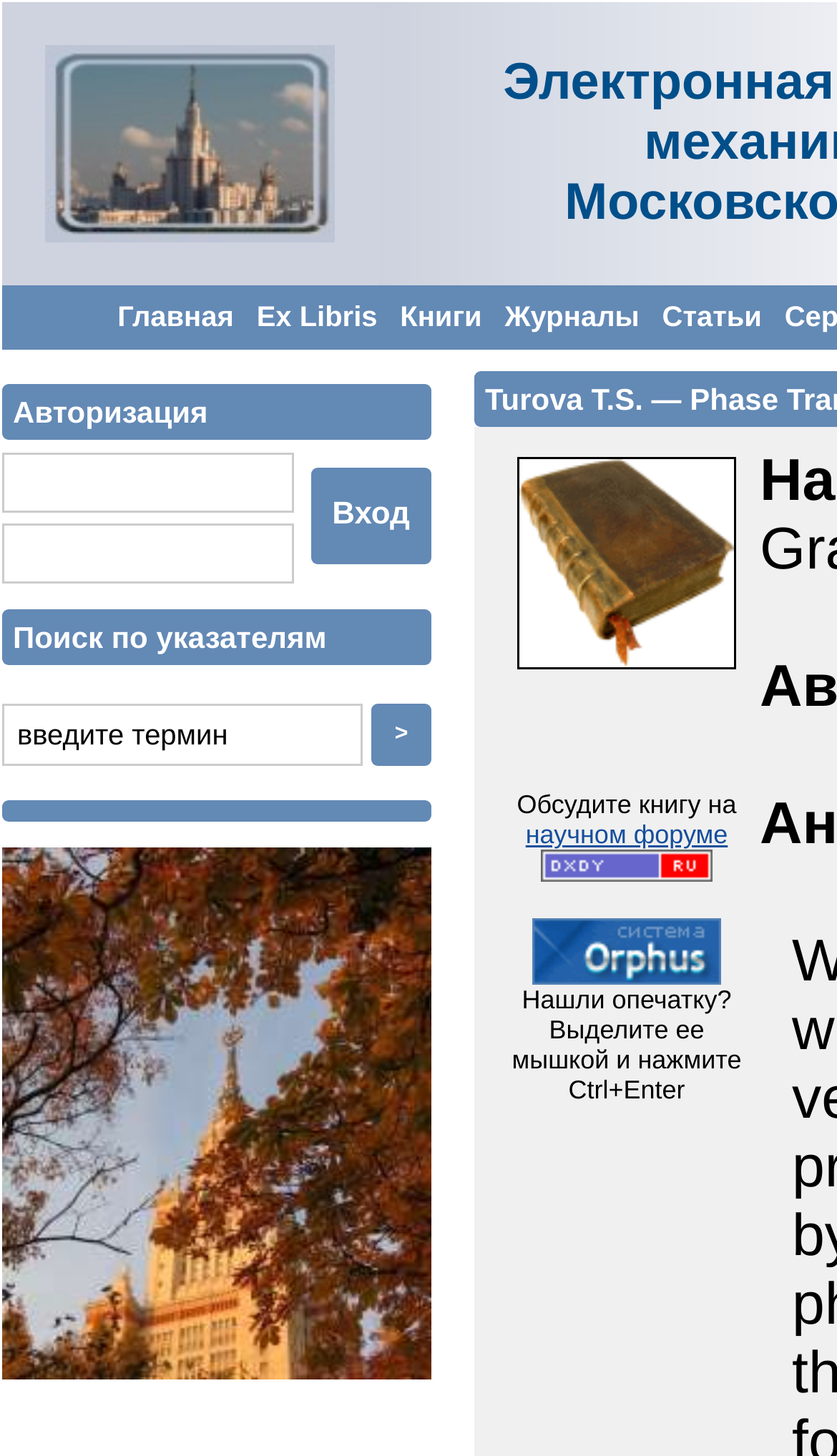Identify the bounding box coordinates of the HTML element based on this description: "name="Submit" value="Вход"".

[0.371, 0.32, 0.515, 0.387]